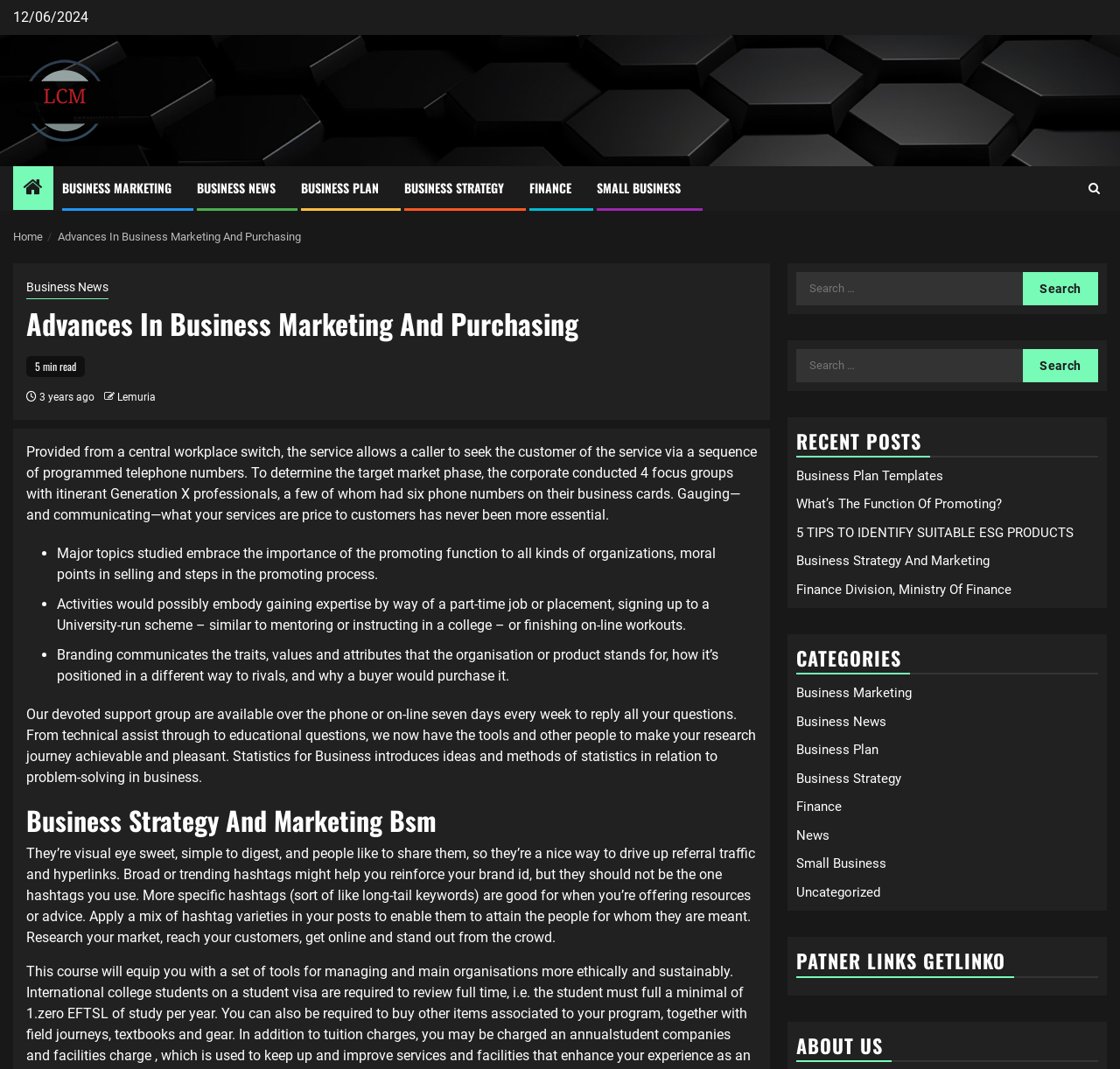Extract the main headline from the webpage and generate its text.

Advances In Business Marketing And Purchasing